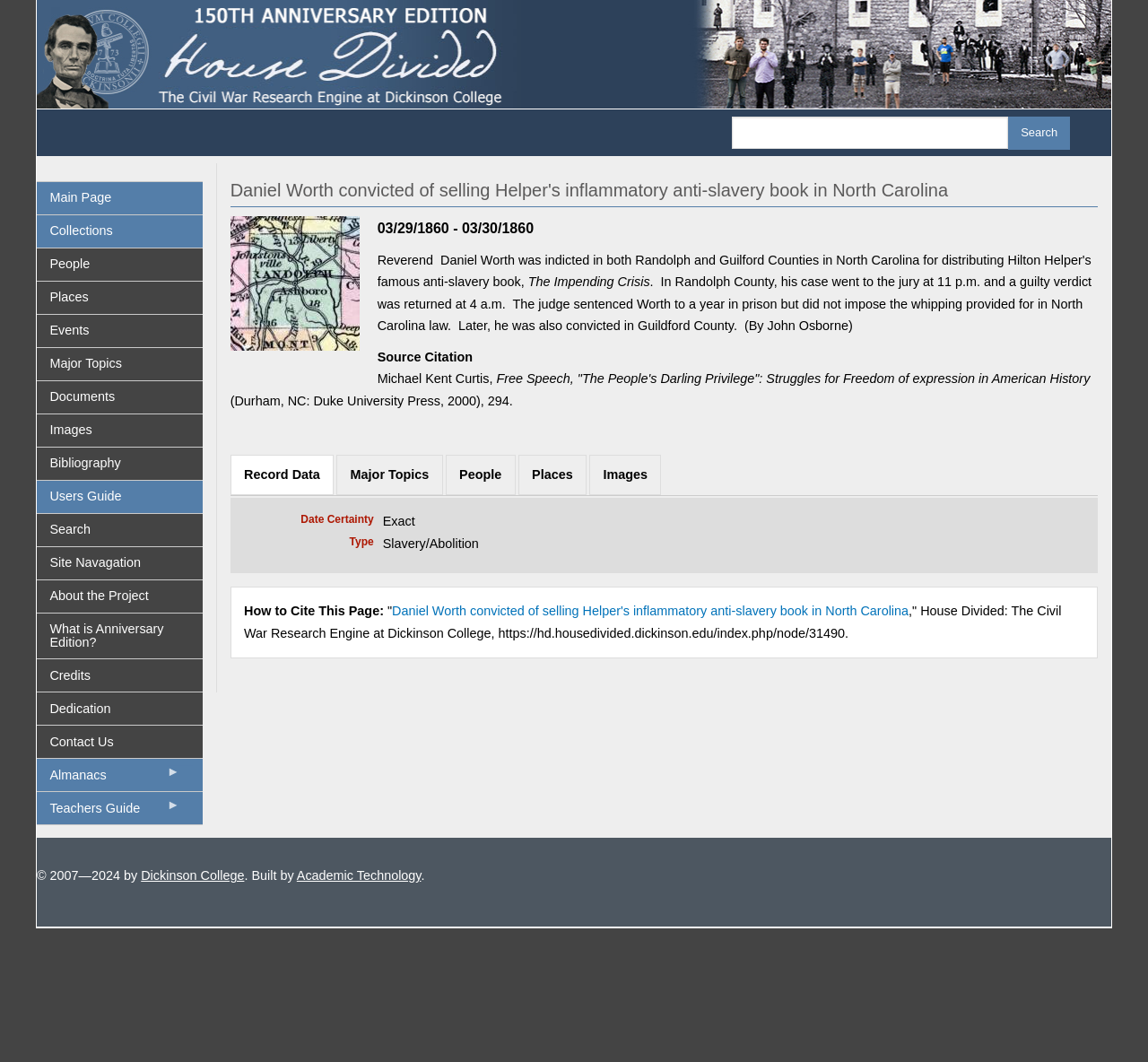What is the name of the book mentioned in the article?
Provide a detailed and well-explained answer to the question.

I found the name of the book by looking at the static text element, which is located near the top of the webpage and has a bounding box coordinate of [0.46, 0.259, 0.566, 0.272]. The text content of this element is 'The Impending Crisis'.